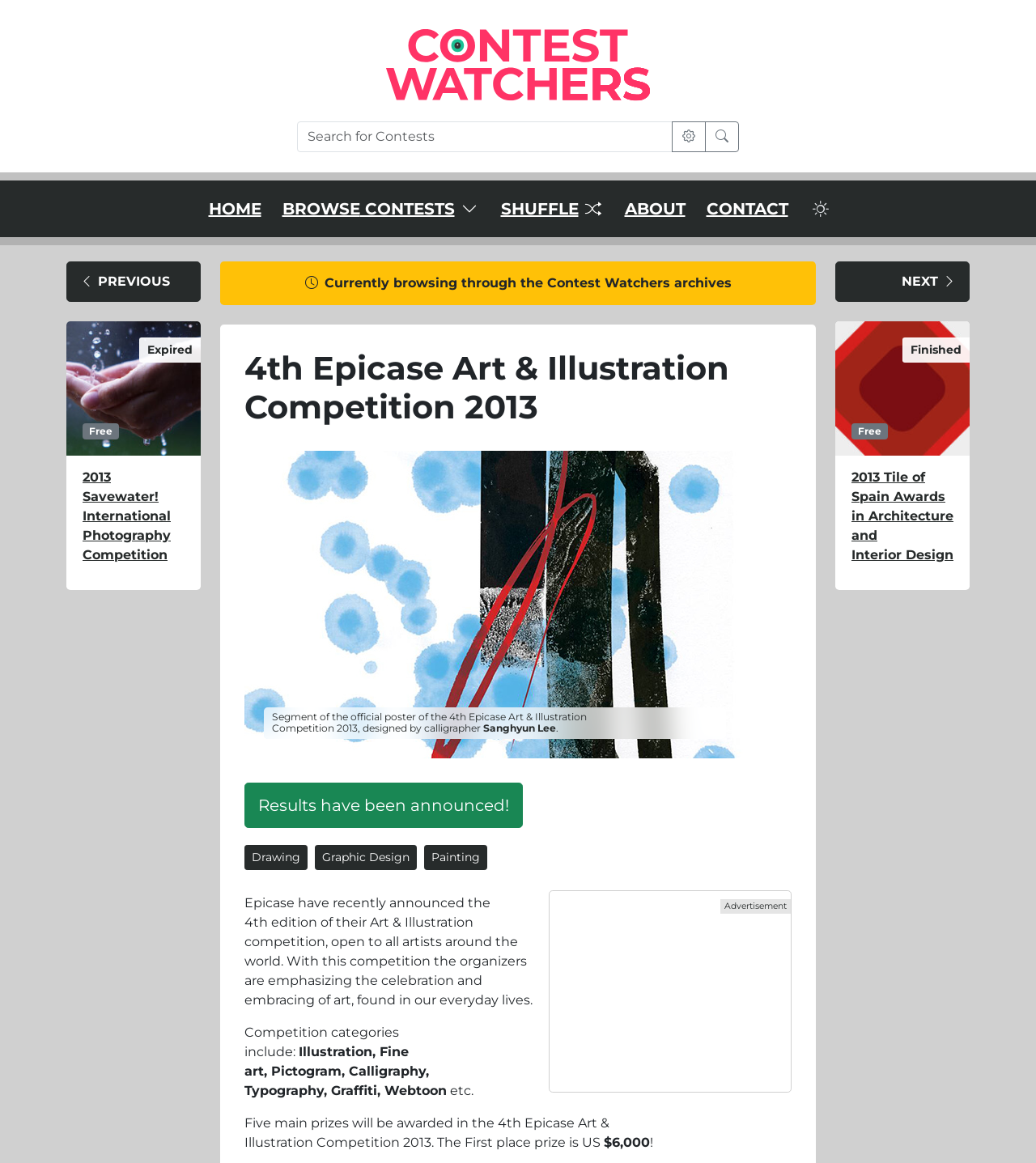Bounding box coordinates are specified in the format (top-left x, top-left y, bottom-right x, bottom-right y). All values are floating point numbers bounded between 0 and 1. Please provide the bounding box coordinate of the region this sentence describes: Results have been announced!

[0.236, 0.673, 0.505, 0.712]